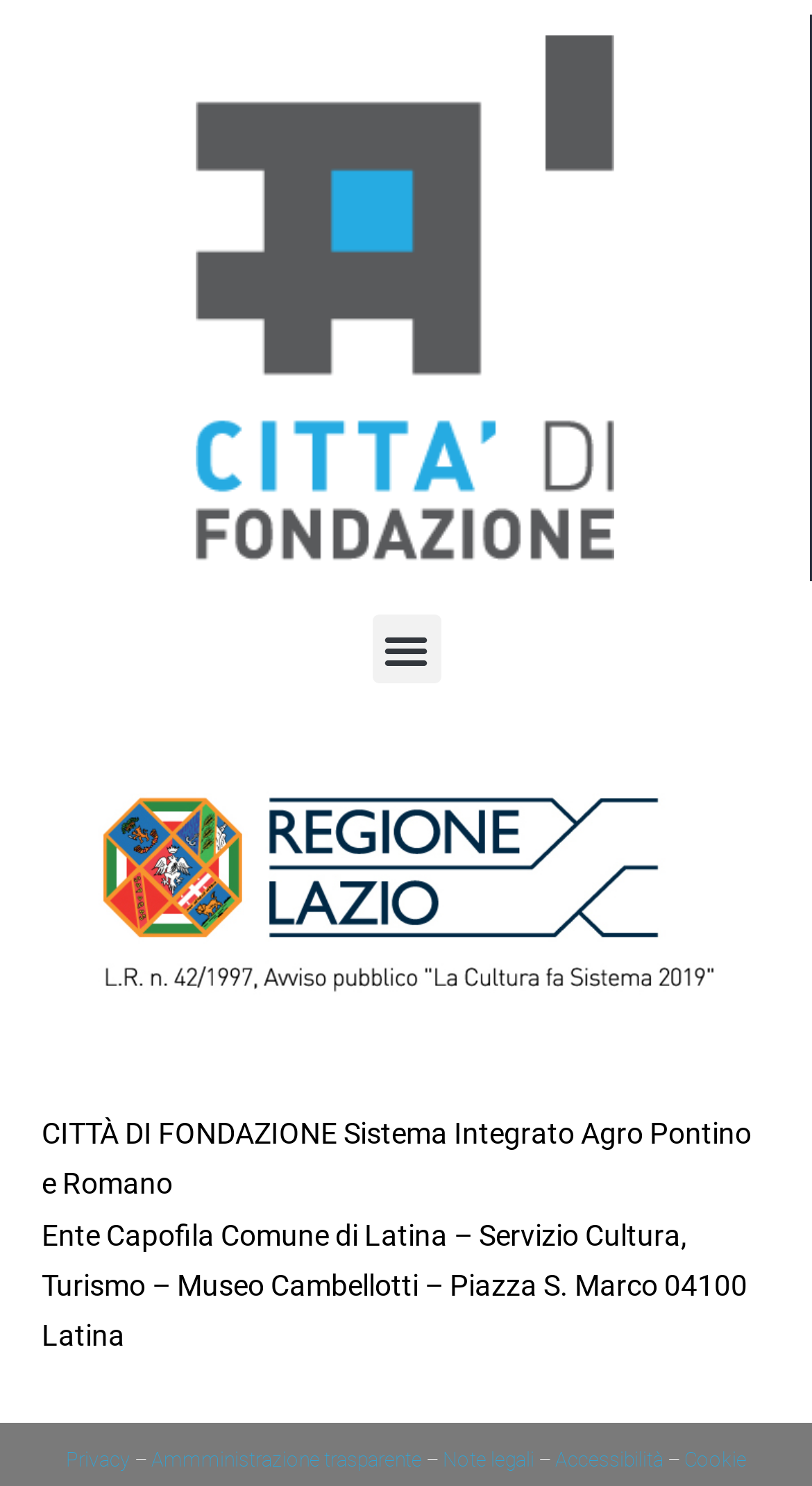What is the name of the city mentioned?
Answer the question with a detailed and thorough explanation.

The StaticText element with the text 'CITTÀ DI FONDAZIONE Sistema Integrato Agro Pontino e Romano' suggests that the city mentioned is Fondazione.